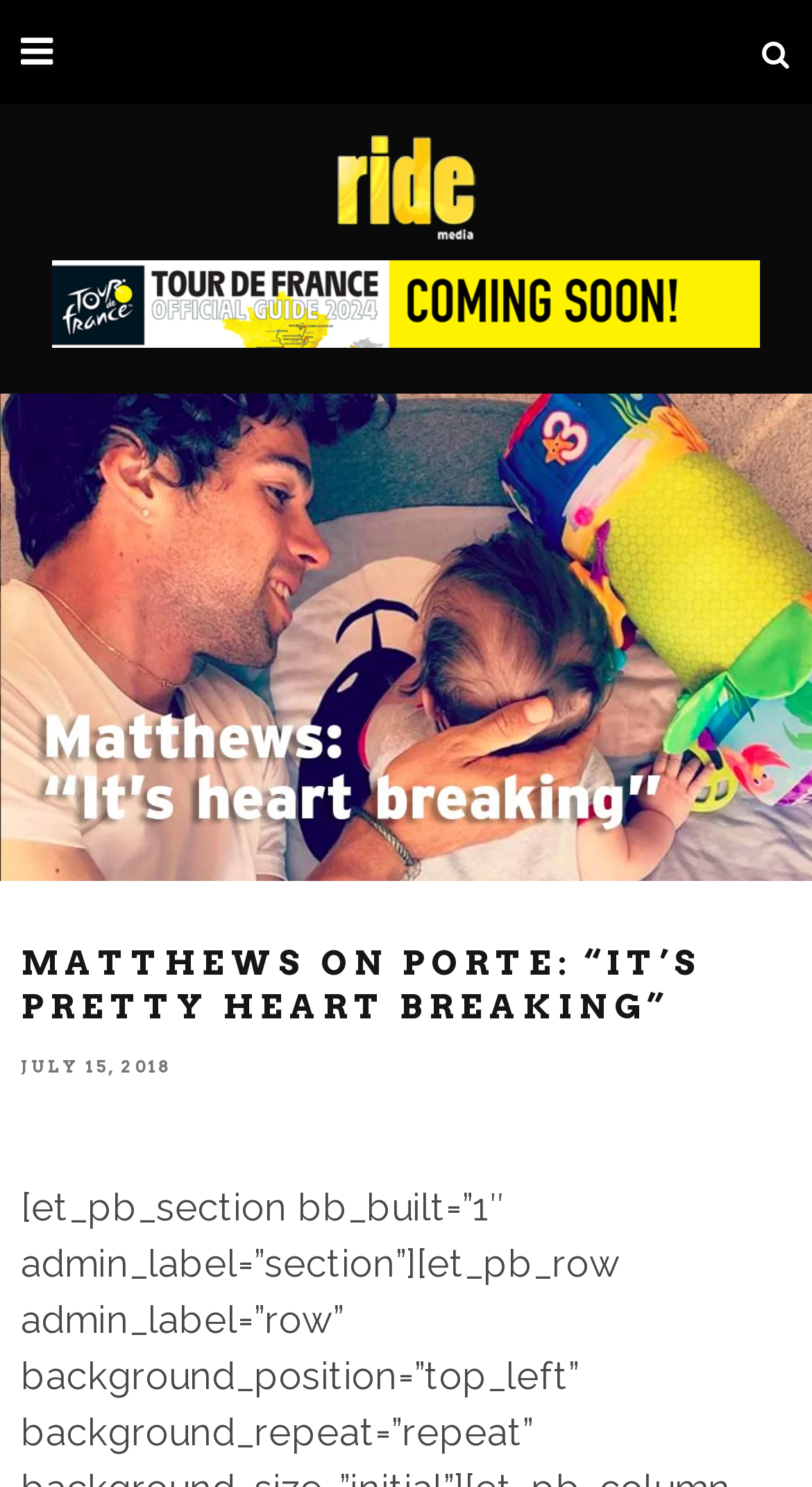What is the date of the article?
Can you provide a detailed and comprehensive answer to the question?

I found the date of the article by looking at the StaticText element with the description 'JULY 15, 2018'. This element is a child of the time element, which is a child of the LayoutTable element. The bounding box coordinates of this element indicate it is below the main heading and above the main content of the page.